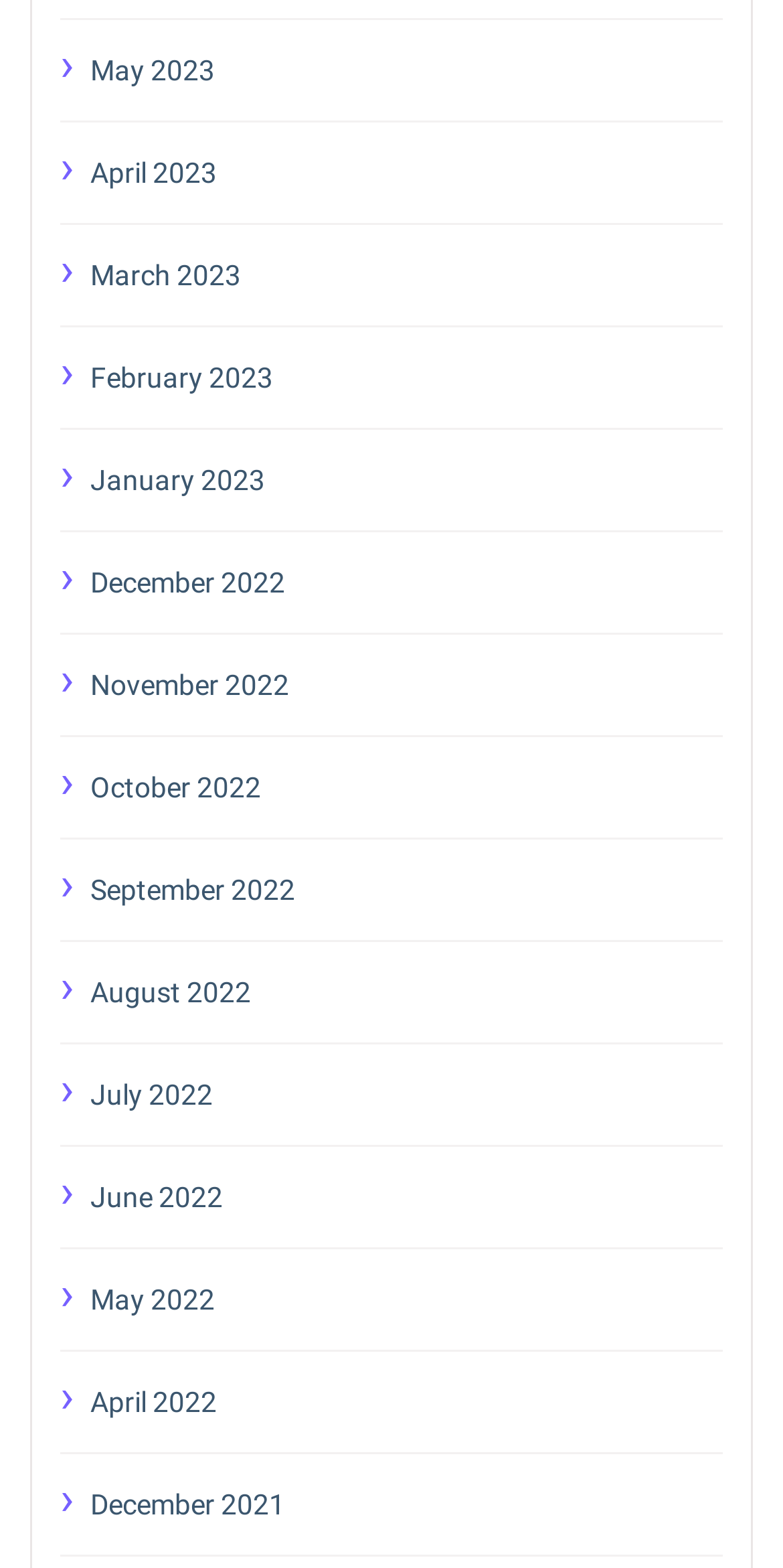Please identify the bounding box coordinates of the clickable element to fulfill the following instruction: "browse March 2023". The coordinates should be four float numbers between 0 and 1, i.e., [left, top, right, bottom].

[0.115, 0.158, 0.923, 0.192]